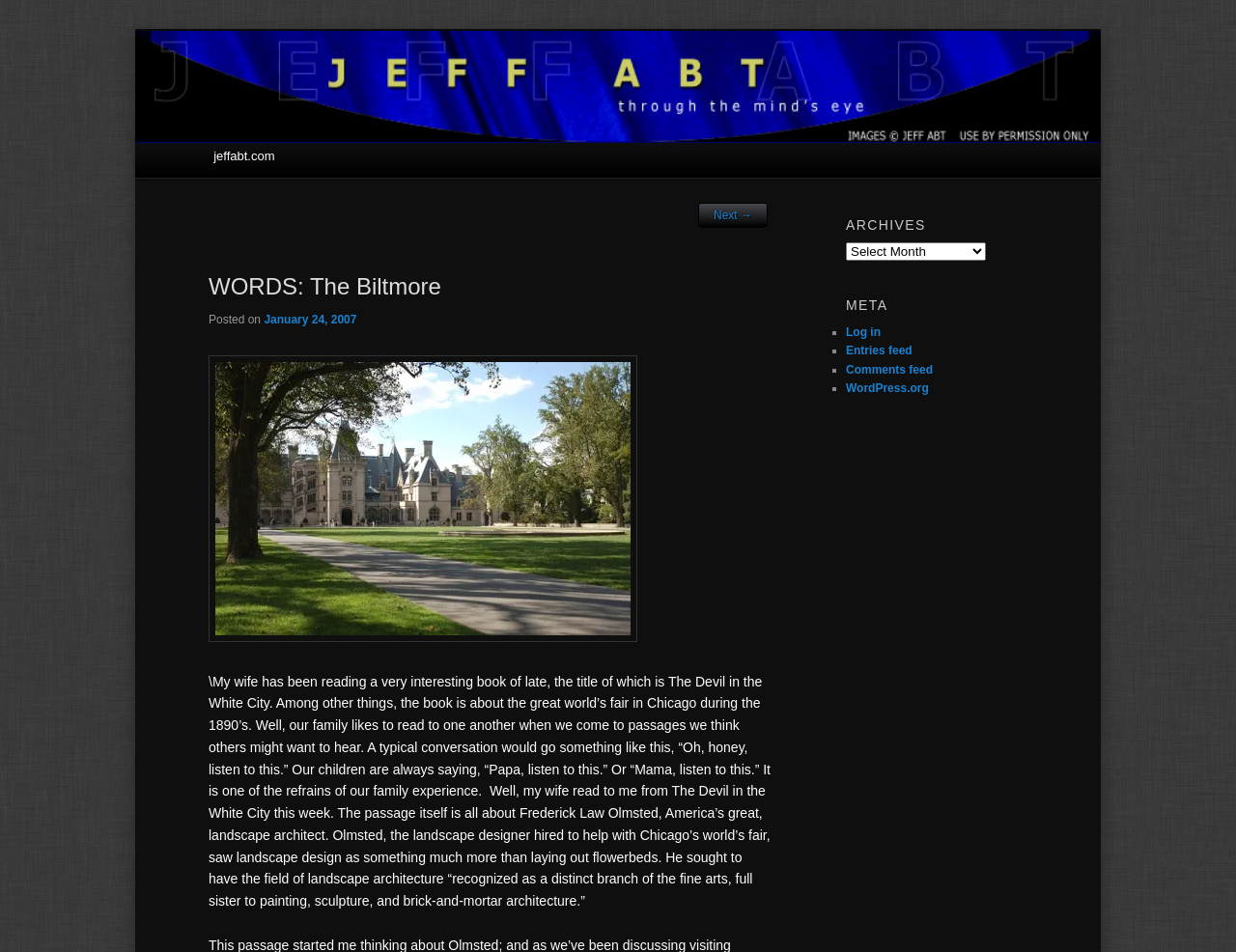What is the date of the post?
Refer to the image and give a detailed answer to the query.

The date of the post is mentioned as 'Posted on January 24, 2007' in the text.